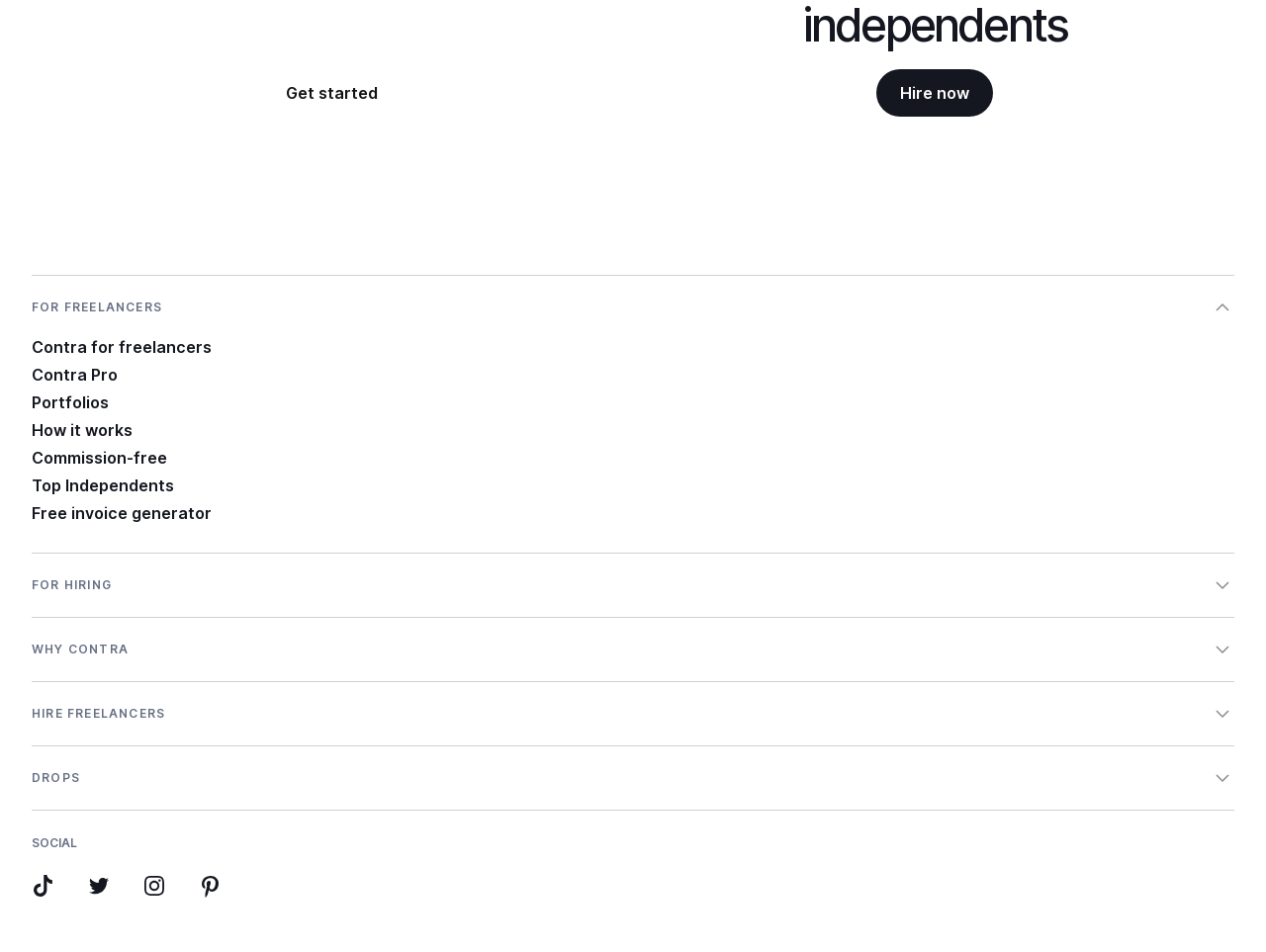Please predict the bounding box coordinates (top-left x, top-left y, bottom-right x, bottom-right y) for the UI element in the screenshot that fits the description: Code of Conduct

[0.902, 0.866, 0.972, 0.881]